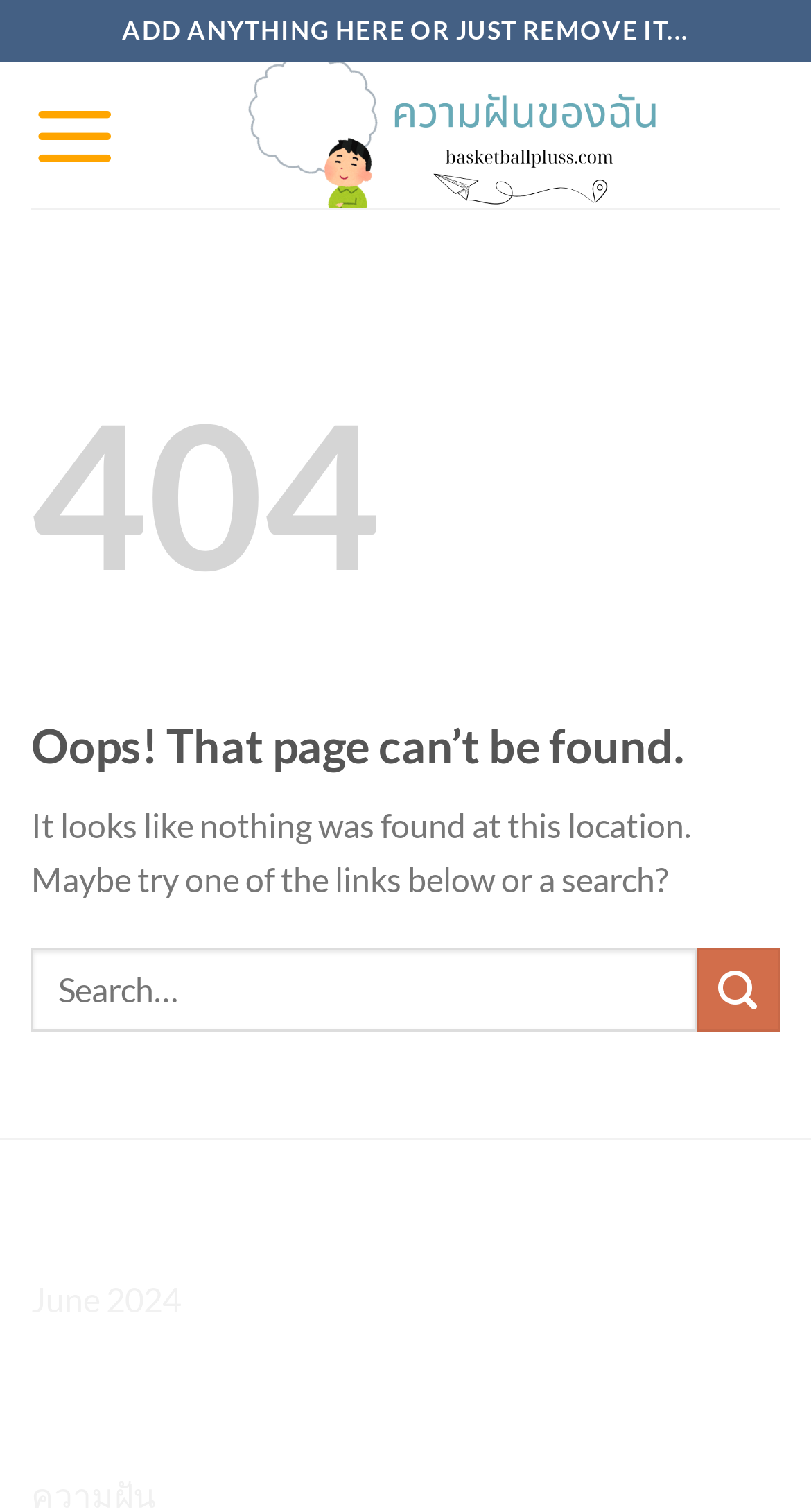Please provide a one-word or short phrase answer to the question:
What is the text of the heading above the search box?

Oops! That page can’t be found.